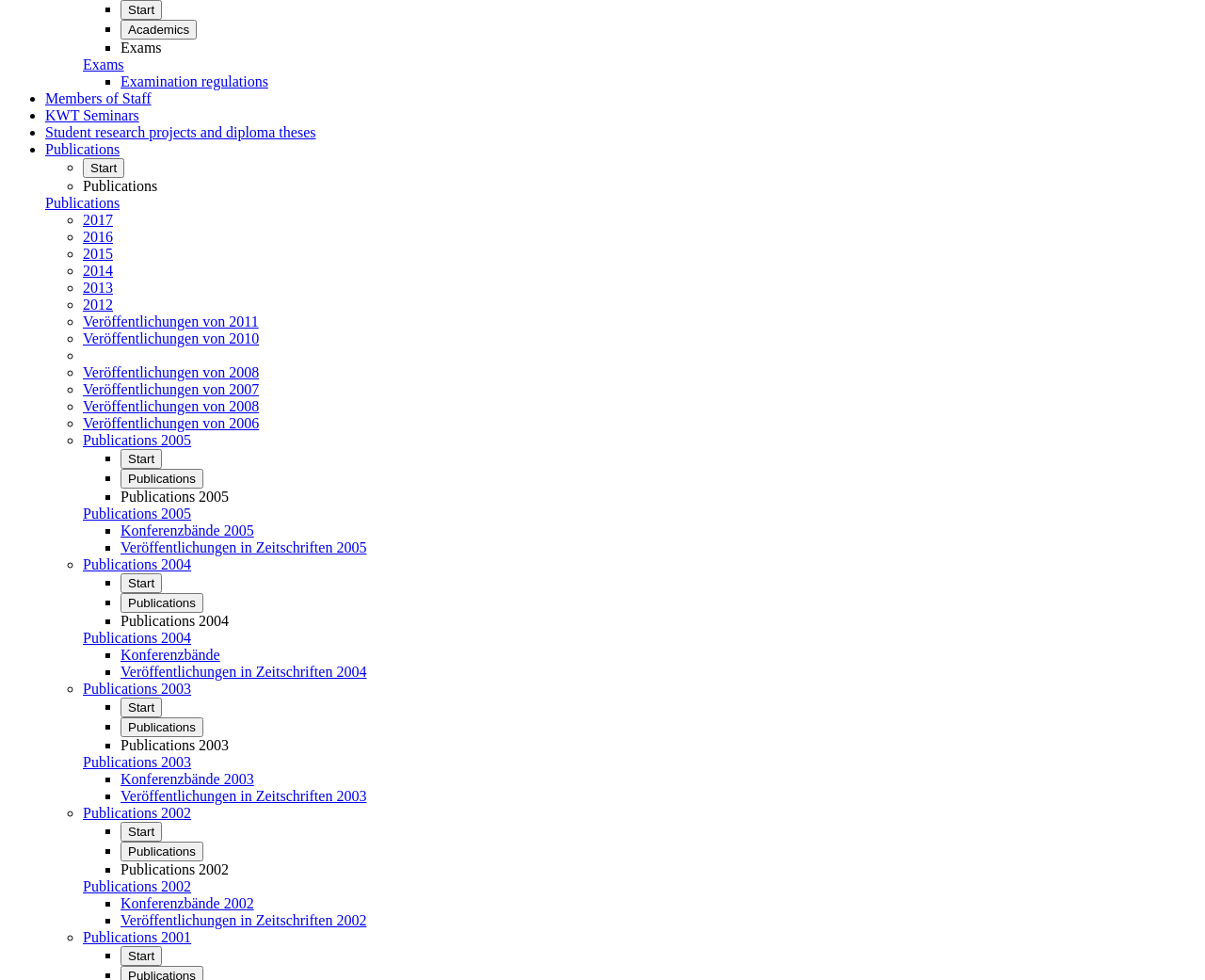What is the first button on the webpage?
Based on the screenshot, respond with a single word or phrase.

Start